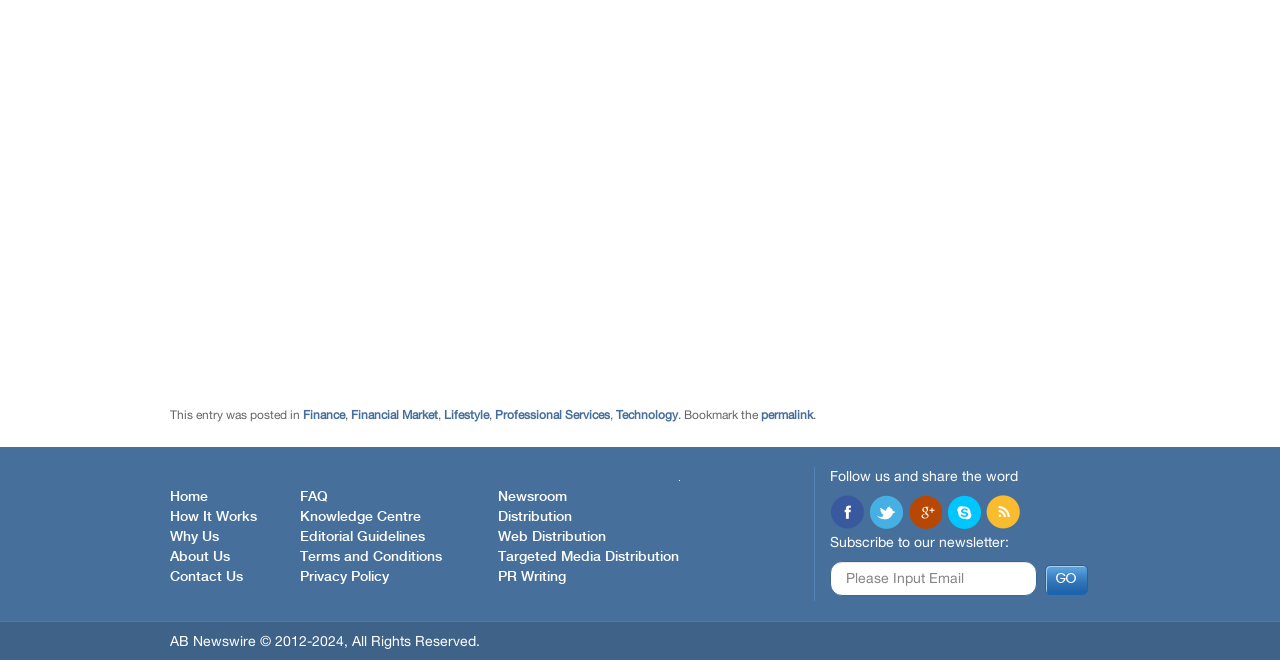By analyzing the image, answer the following question with a detailed response: What is the purpose of the textbox?

The textbox is located next to the label 'Subscribe to our newsletter:' and has a placeholder text 'Please Input Email', indicating that it is used to input an email address to subscribe to the newsletter.